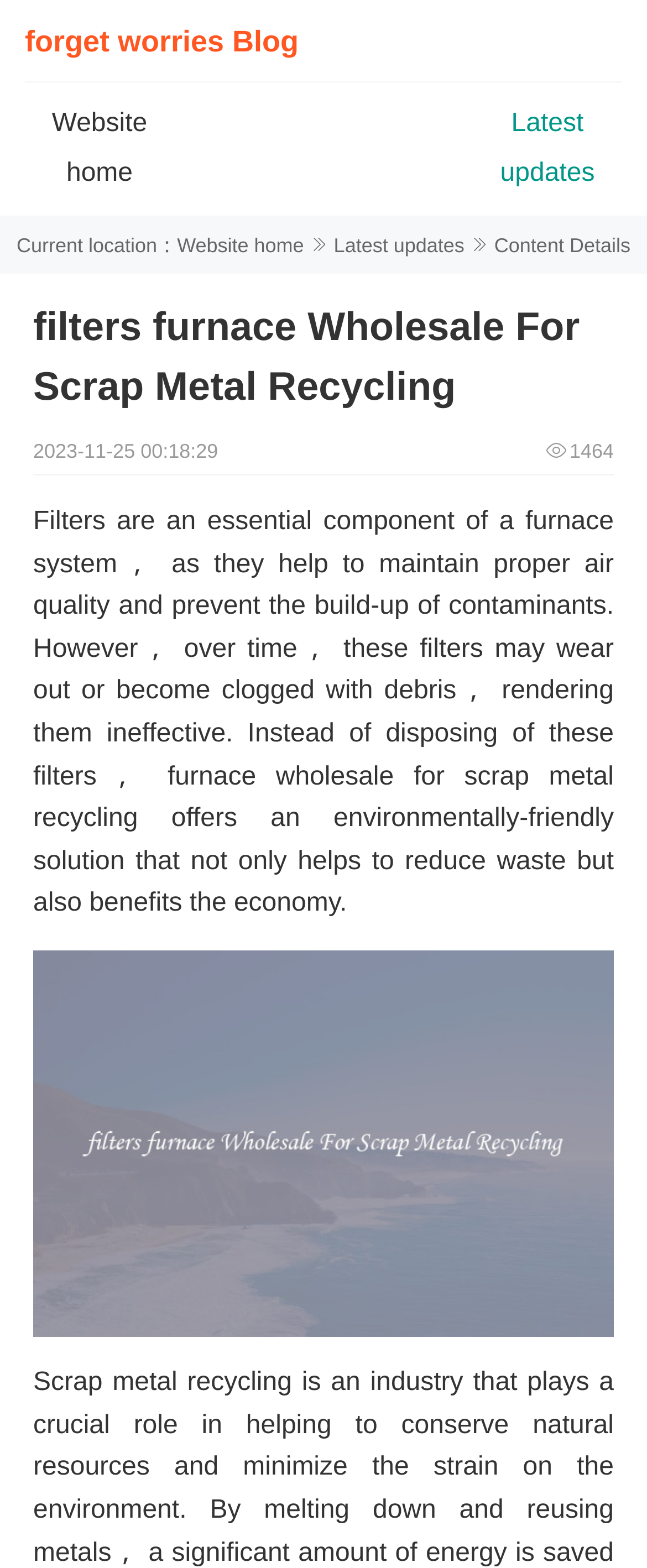Respond concisely with one word or phrase to the following query:
What is the date of the article?

2023-11-25